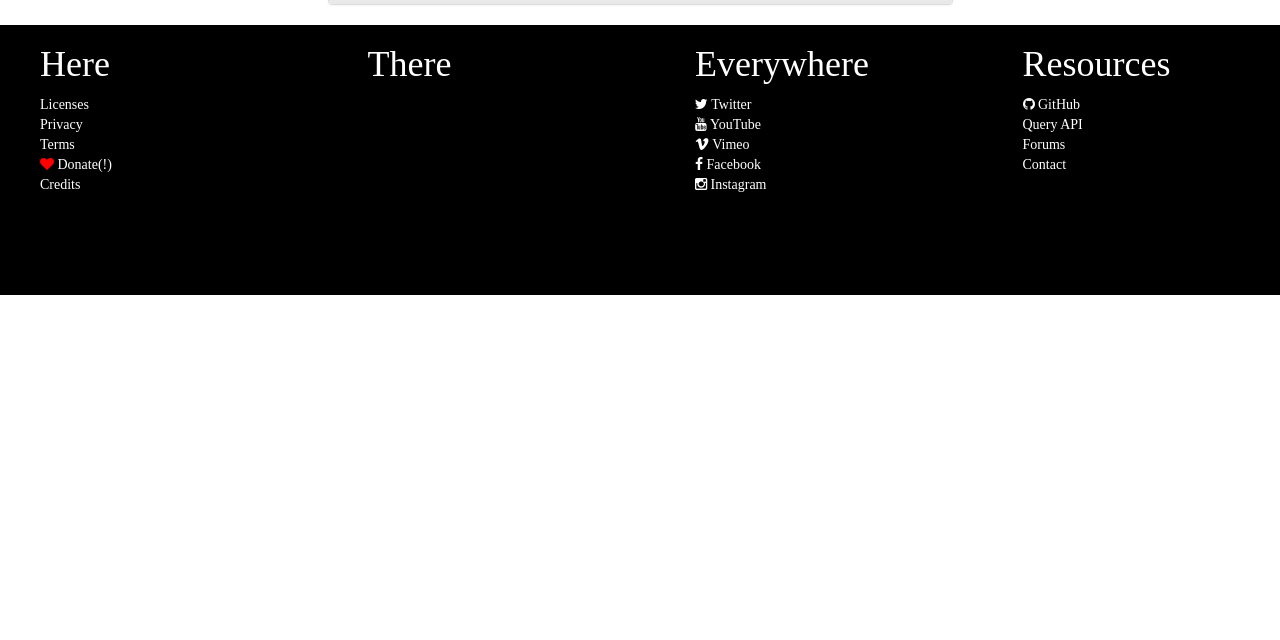Calculate the bounding box coordinates for the UI element based on the following description: "Query API". Ensure the coordinates are four float numbers between 0 and 1, i.e., [left, top, right, bottom].

[0.799, 0.183, 0.846, 0.206]